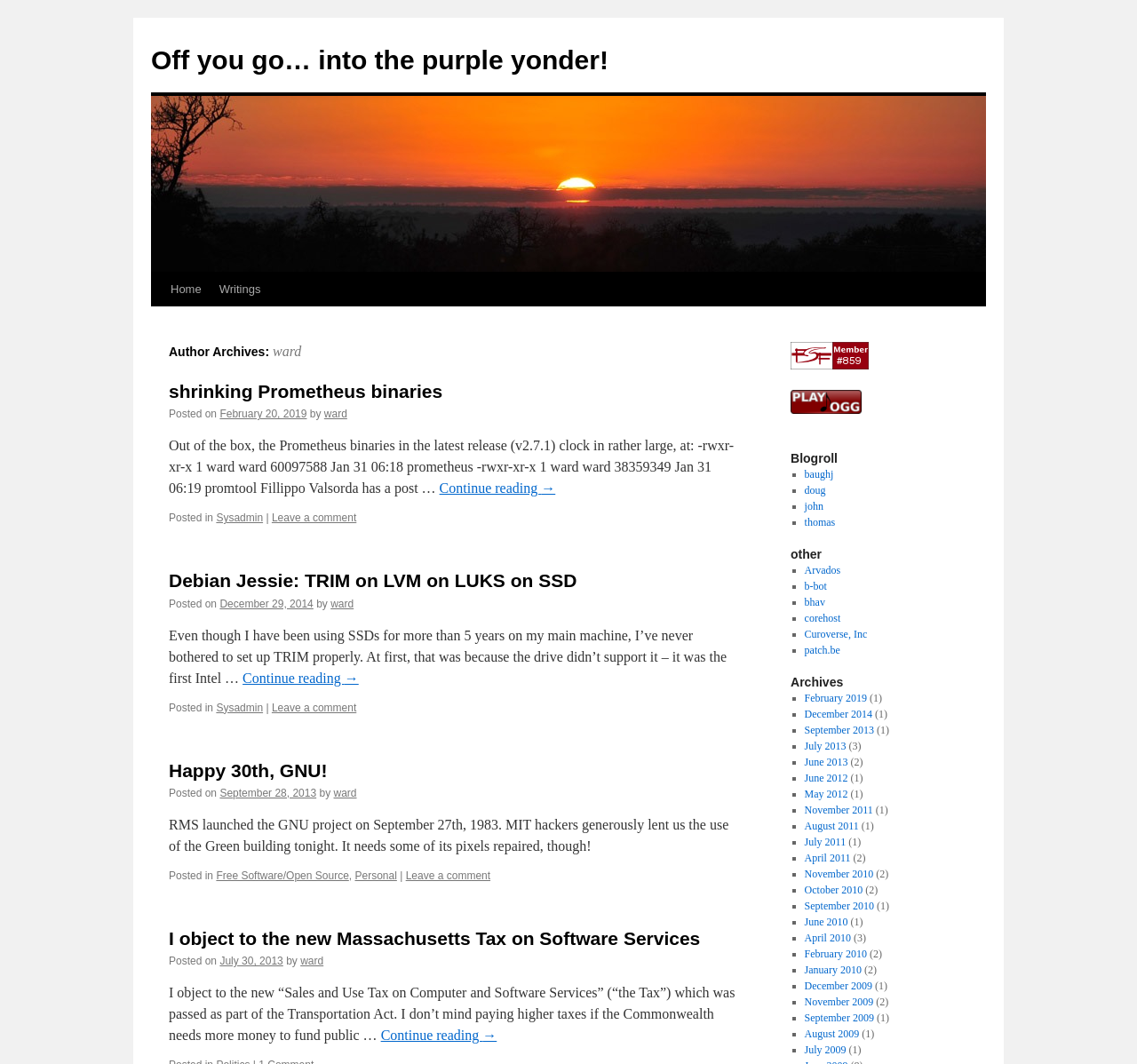Please find the bounding box coordinates of the clickable region needed to complete the following instruction: "Click the link to learn about HP Elite E230t monitor". The bounding box coordinates must consist of four float numbers between 0 and 1, i.e., [left, top, right, bottom].

None